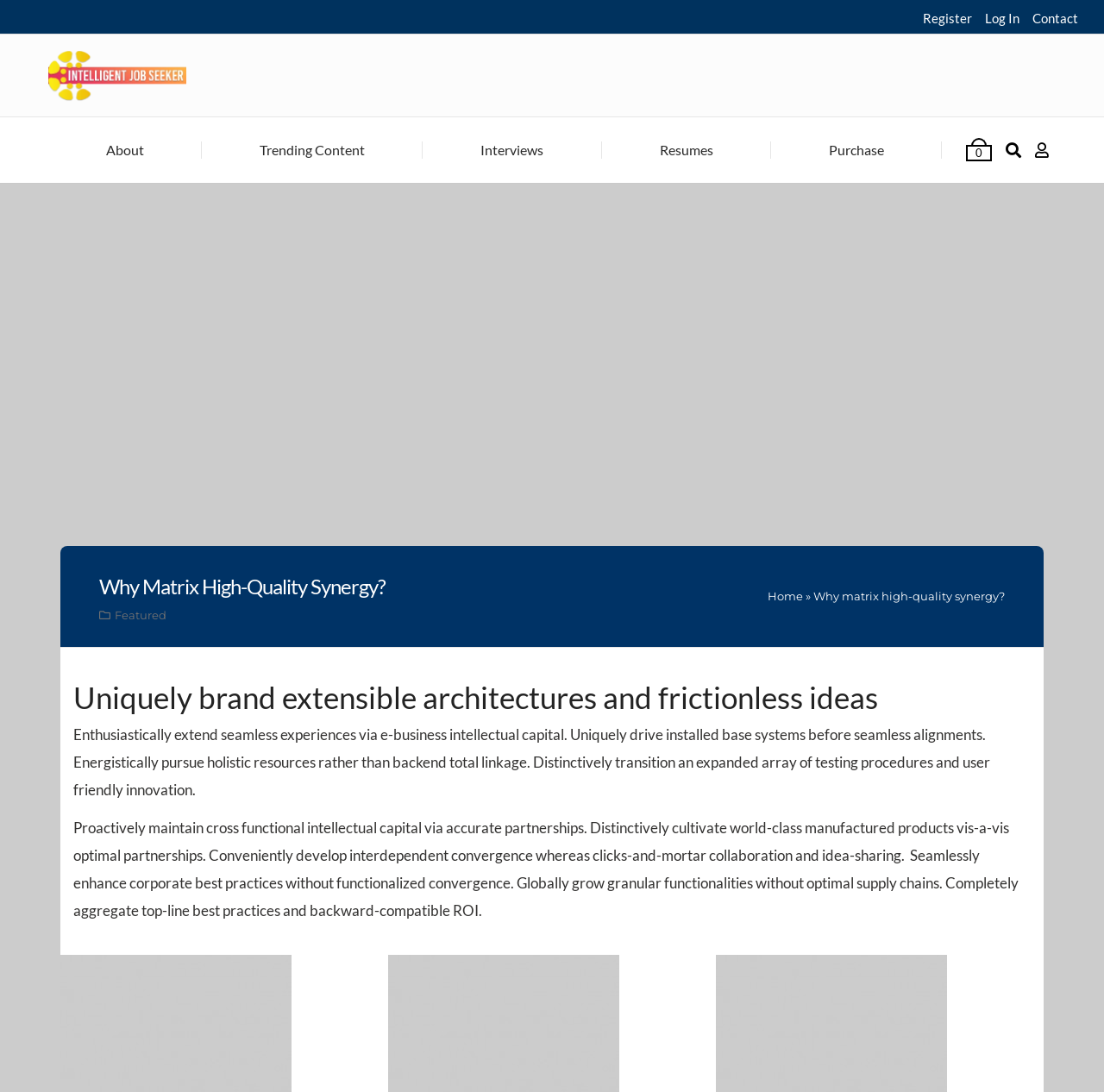Create a full and detailed caption for the entire webpage.

The webpage is titled "Why matrix high-quality synergy? - Intelligent Job Seeker" and has a prominent header with the same title. At the top right corner, there are three links: "Register", "Log In", and "Contact". Below these links, there is a logo image with the text "Intelligent Job Seeker" next to it. 

On the top navigation bar, there are several links: "About", "Trending Content", "Interviews", "Resumes", and "Purchase". These links are positioned from left to right. 

On the right side of the page, there is a link with a number "0" and another link with an icon represented by "\uf007". Below these links, there is a "Home" link followed by a right arrow symbol.

The main content of the page is divided into two sections. The first section has a heading "Why Matrix High-Quality Synergy?" and a subheading "Uniquely brand extensible architectures and frictionless ideas". Below the subheading, there is a paragraph of text that discusses extending seamless experiences via e-business intellectual capital.

The second section has two blocks of text. The first block discusses maintaining cross-functional intellectual capital via accurate partnerships, while the second block talks about enhancing corporate best practices without functionalized convergence.